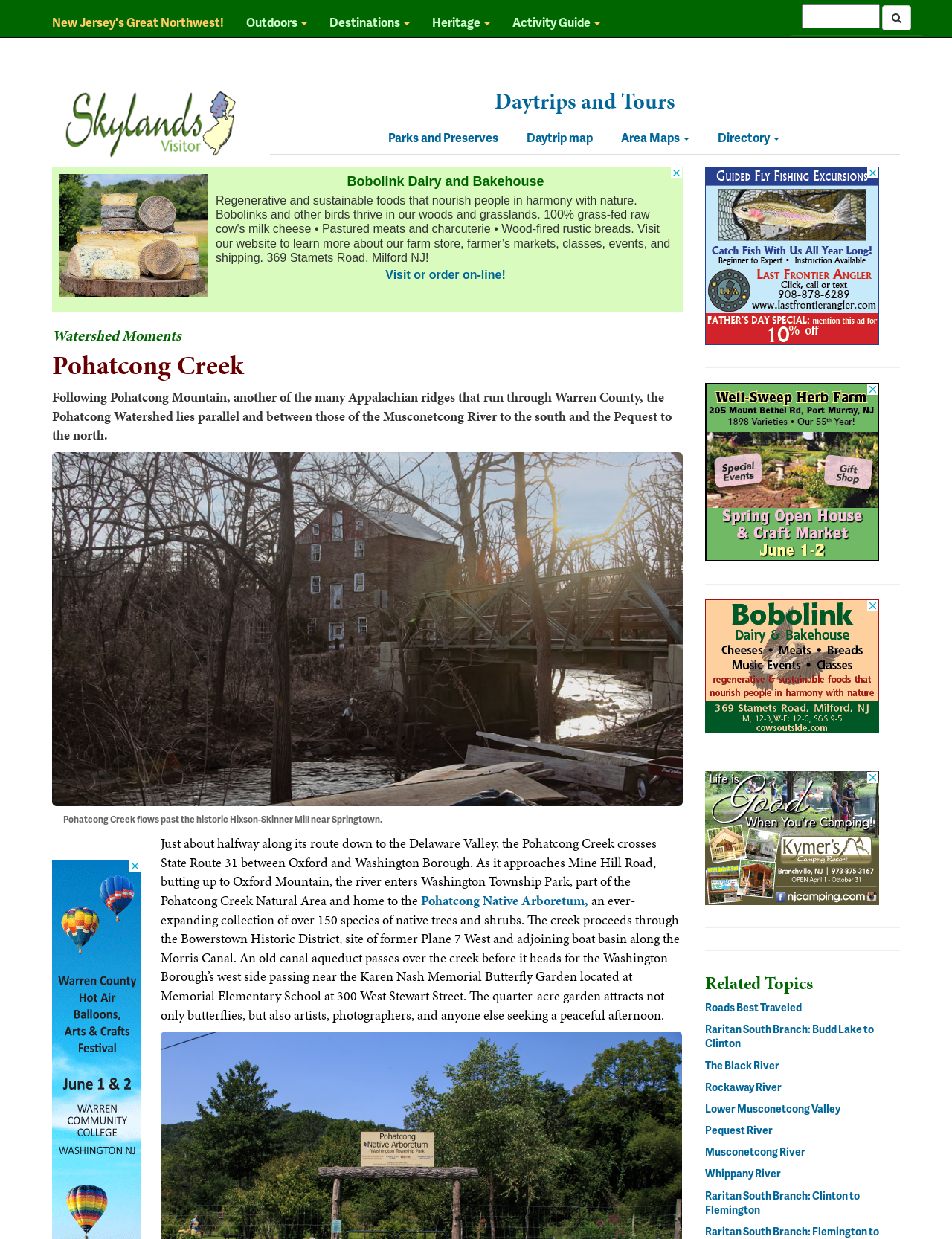What is the name of the mountain range that Pohatcong Creek flows through? Examine the screenshot and reply using just one word or a brief phrase.

Appalachian